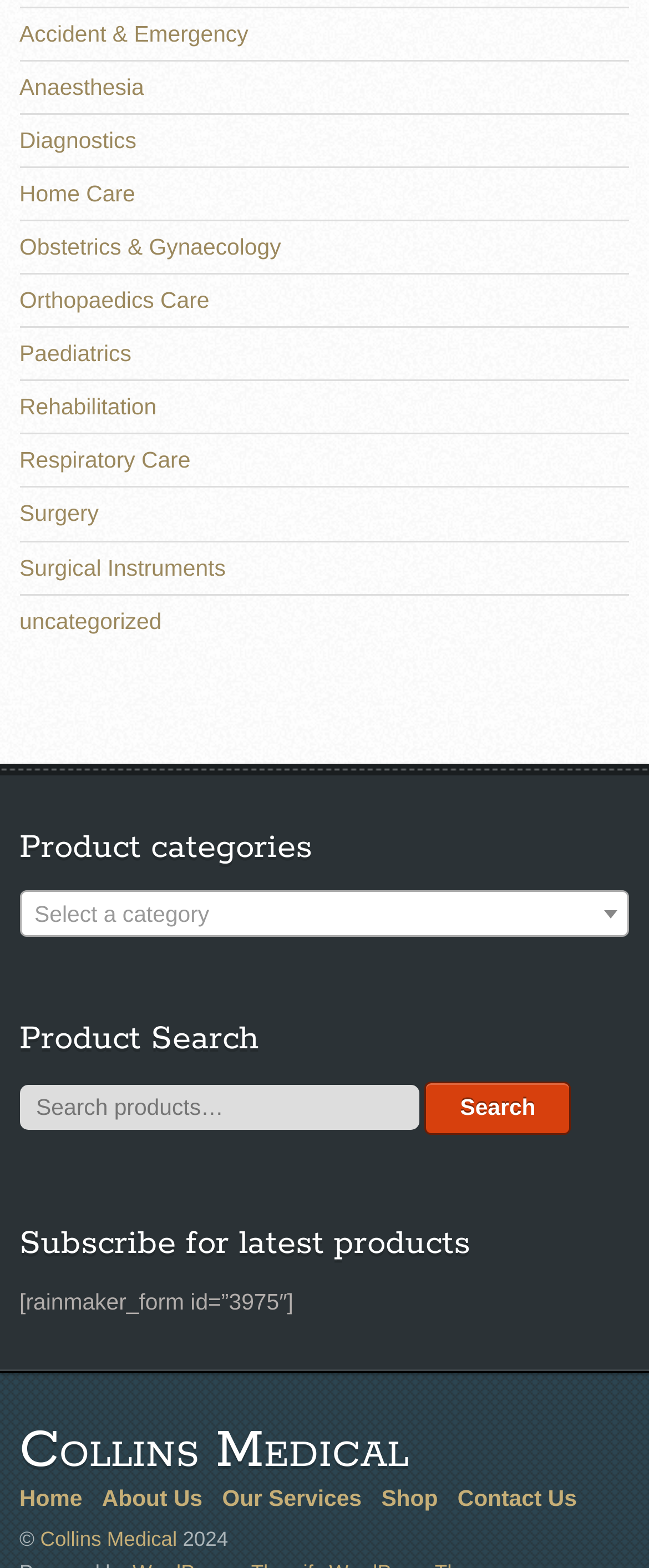Respond concisely with one word or phrase to the following query:
What is the function of the button next to the searchbox?

Search